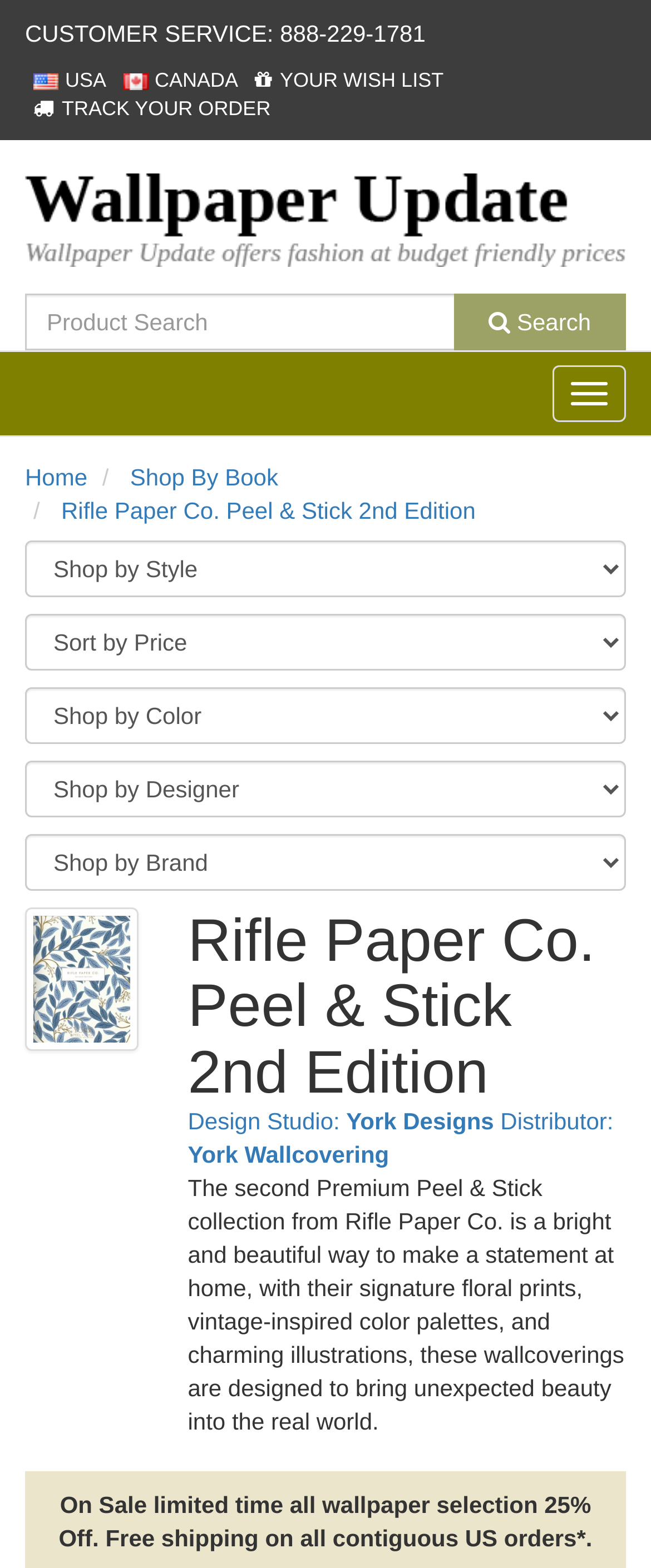Provide a brief response to the question below using one word or phrase:
What is the country mentioned next to the USA flag?

Canada